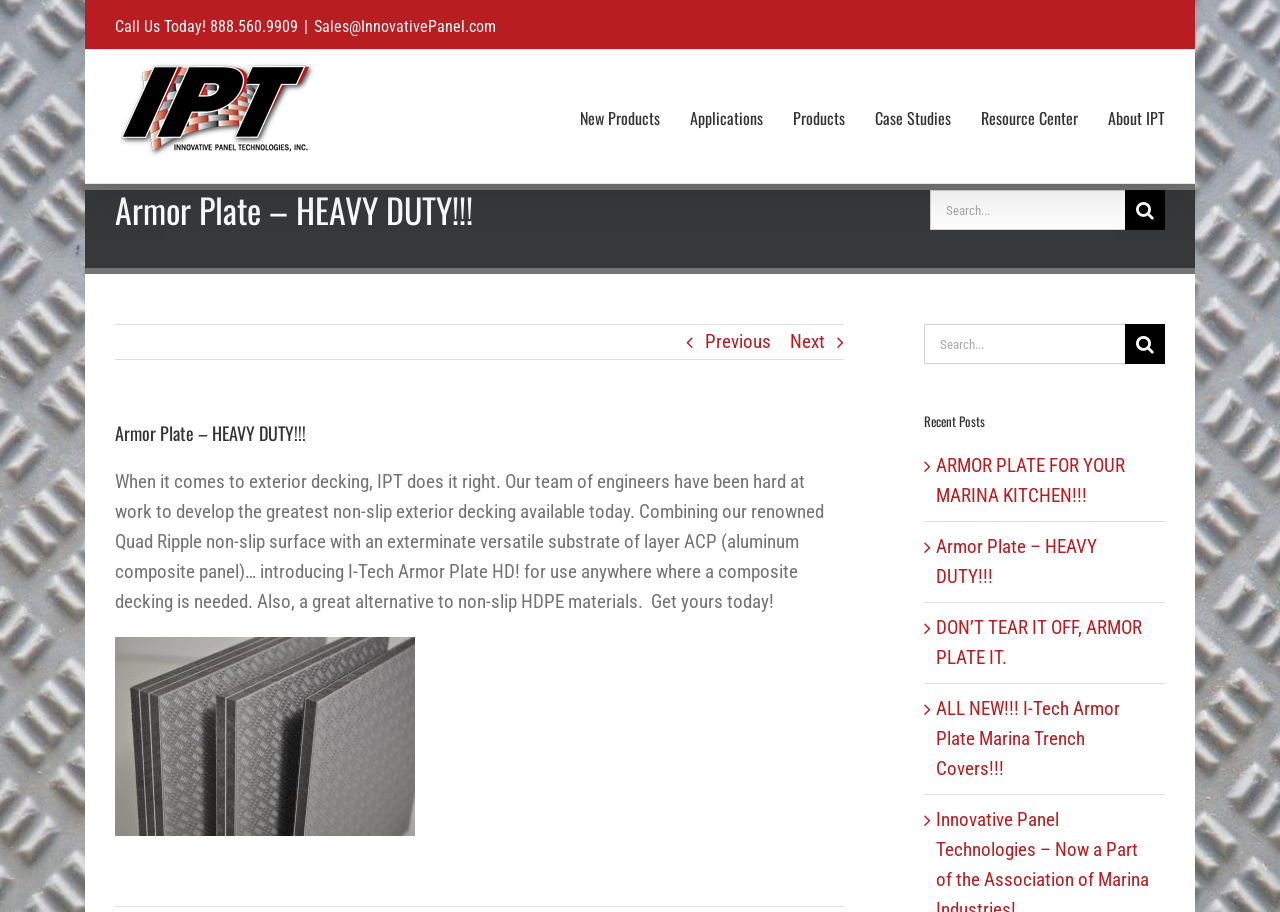Consider the image and give a detailed and elaborate answer to the question: 
What is the purpose of the search bar?

I inferred the purpose of the search bar by looking at the text next to it, which says 'Search for:', and the presence of a search box and a search button.